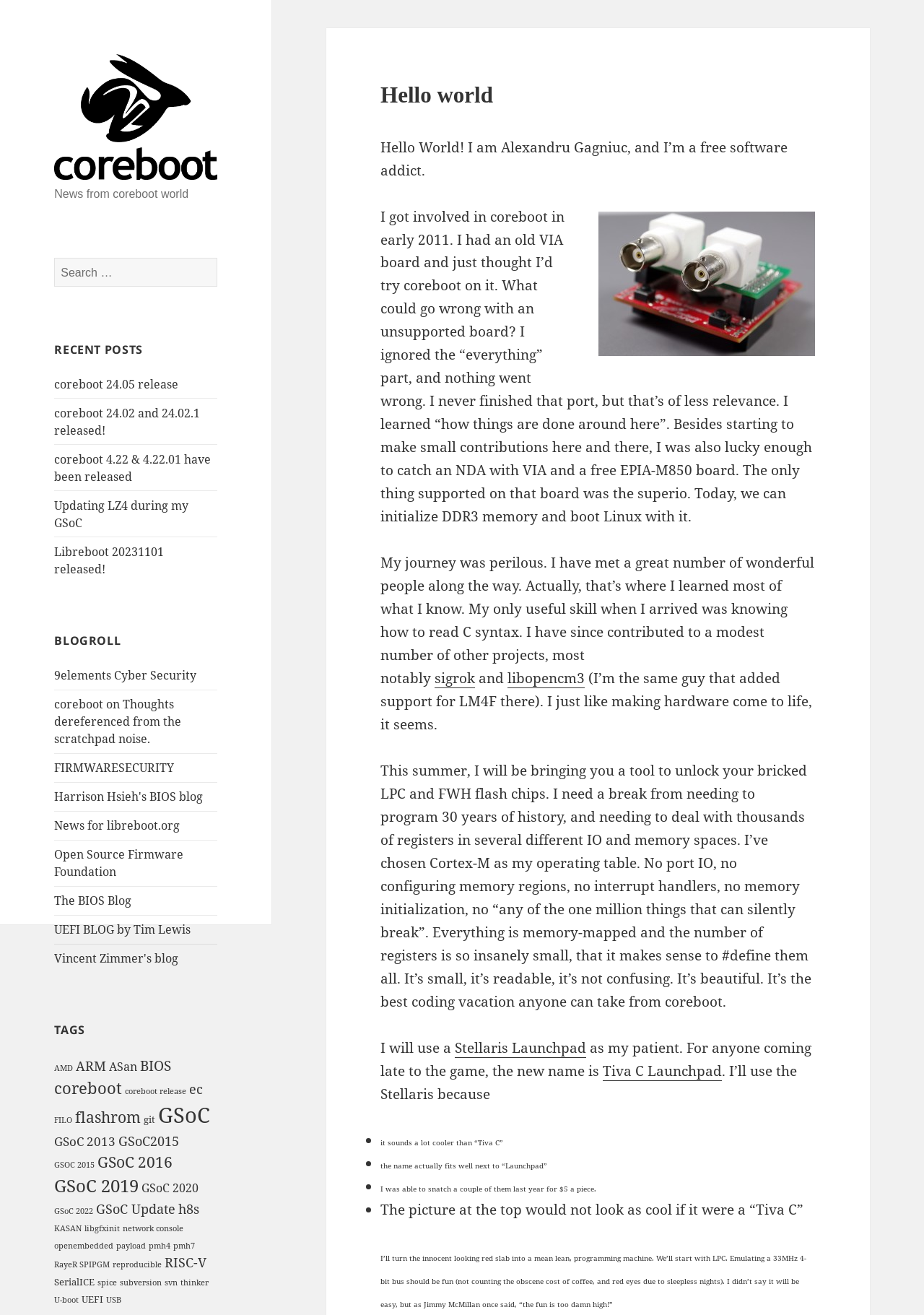What type of board did the author try to port coreboot to?
Provide a concise answer using a single word or phrase based on the image.

VIA board